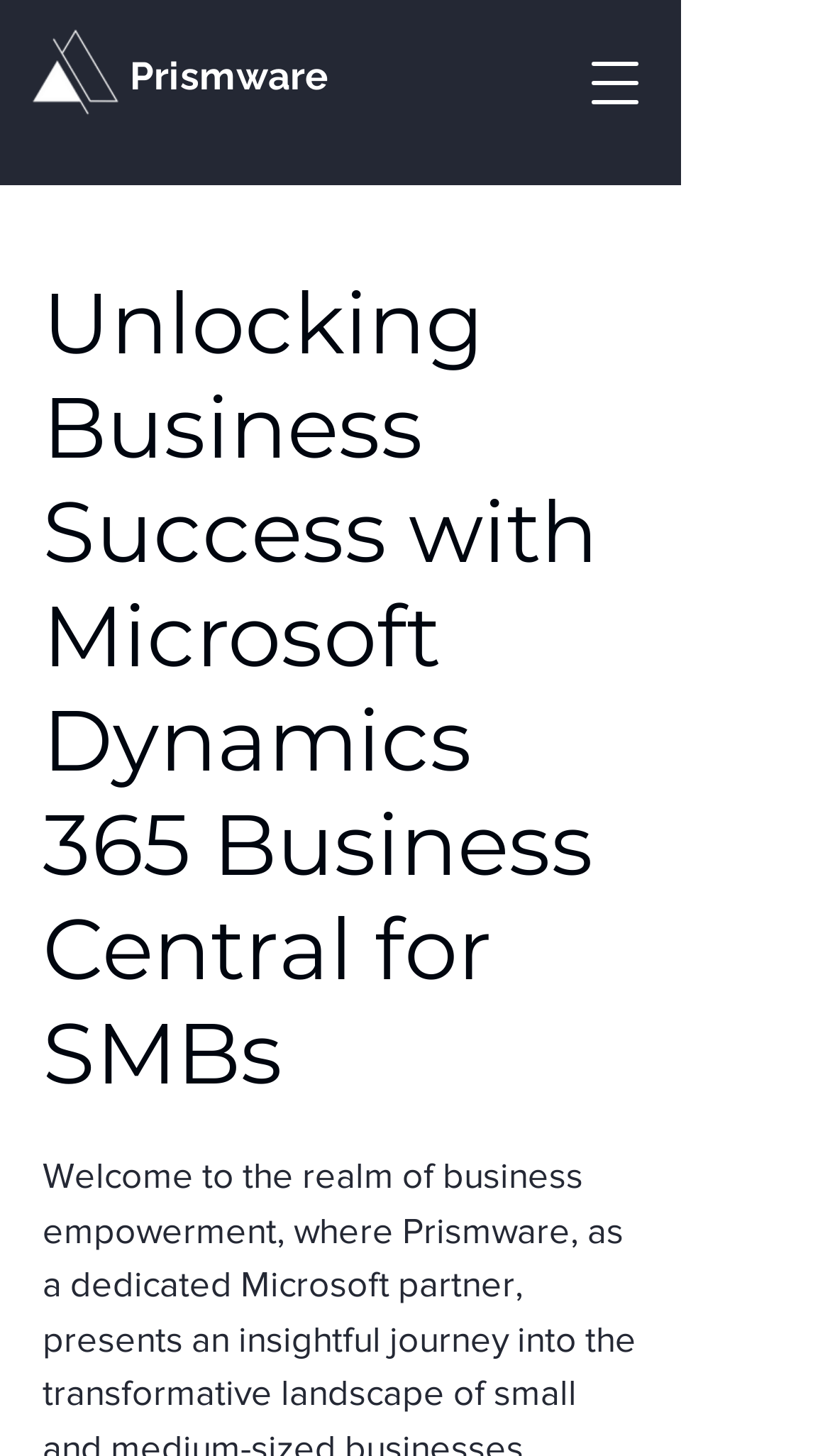Provide the bounding box coordinates for the UI element described in this sentence: "parent_node: Prismware aria-label="Open navigation menu"". The coordinates should be four float values between 0 and 1, i.e., [left, top, right, bottom].

[0.677, 0.02, 0.805, 0.094]